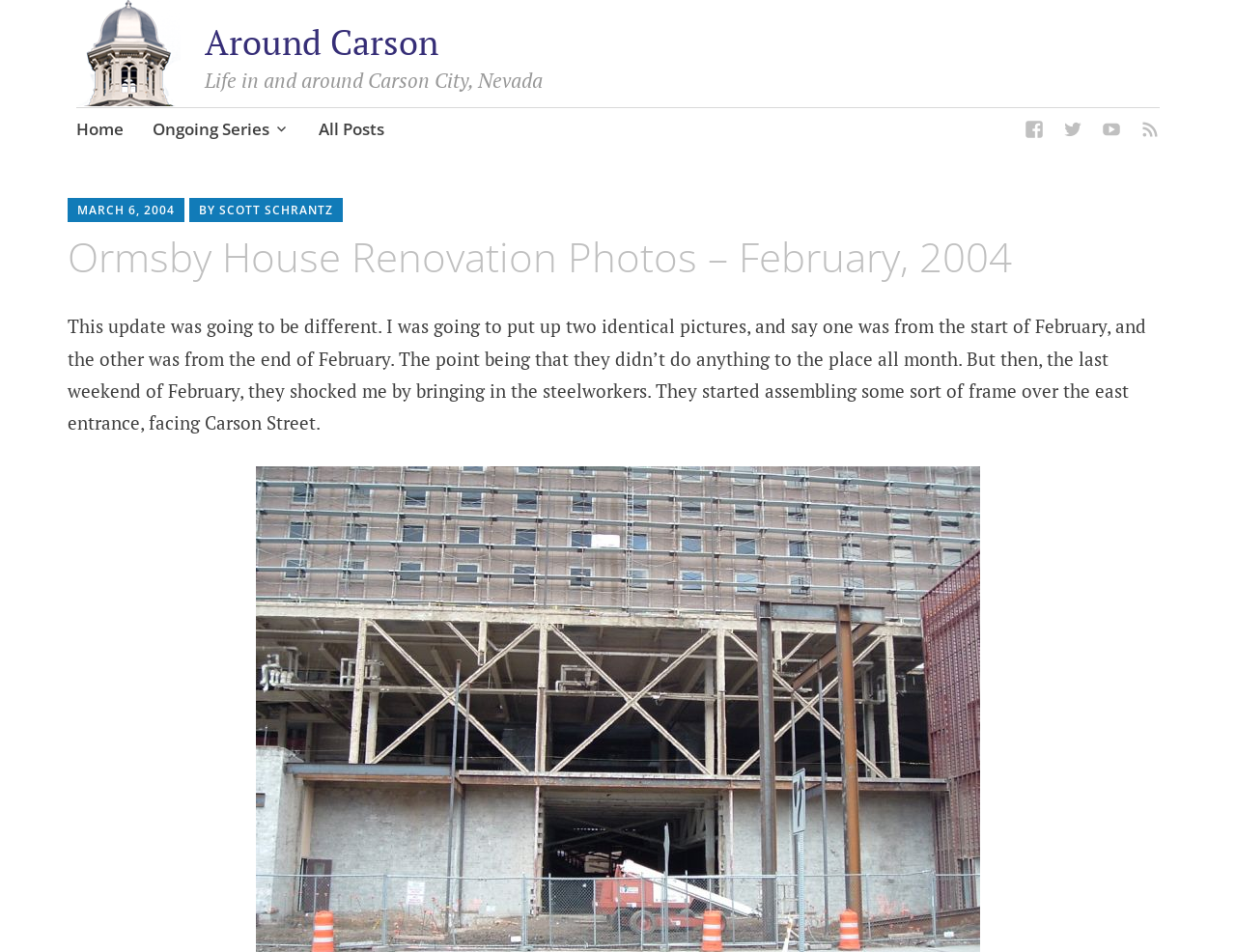Please give the bounding box coordinates of the area that should be clicked to fulfill the following instruction: "Click on 'Around Carson' link". The coordinates should be in the format of four float numbers from 0 to 1, i.e., [left, top, right, bottom].

[0.166, 0.02, 0.355, 0.067]